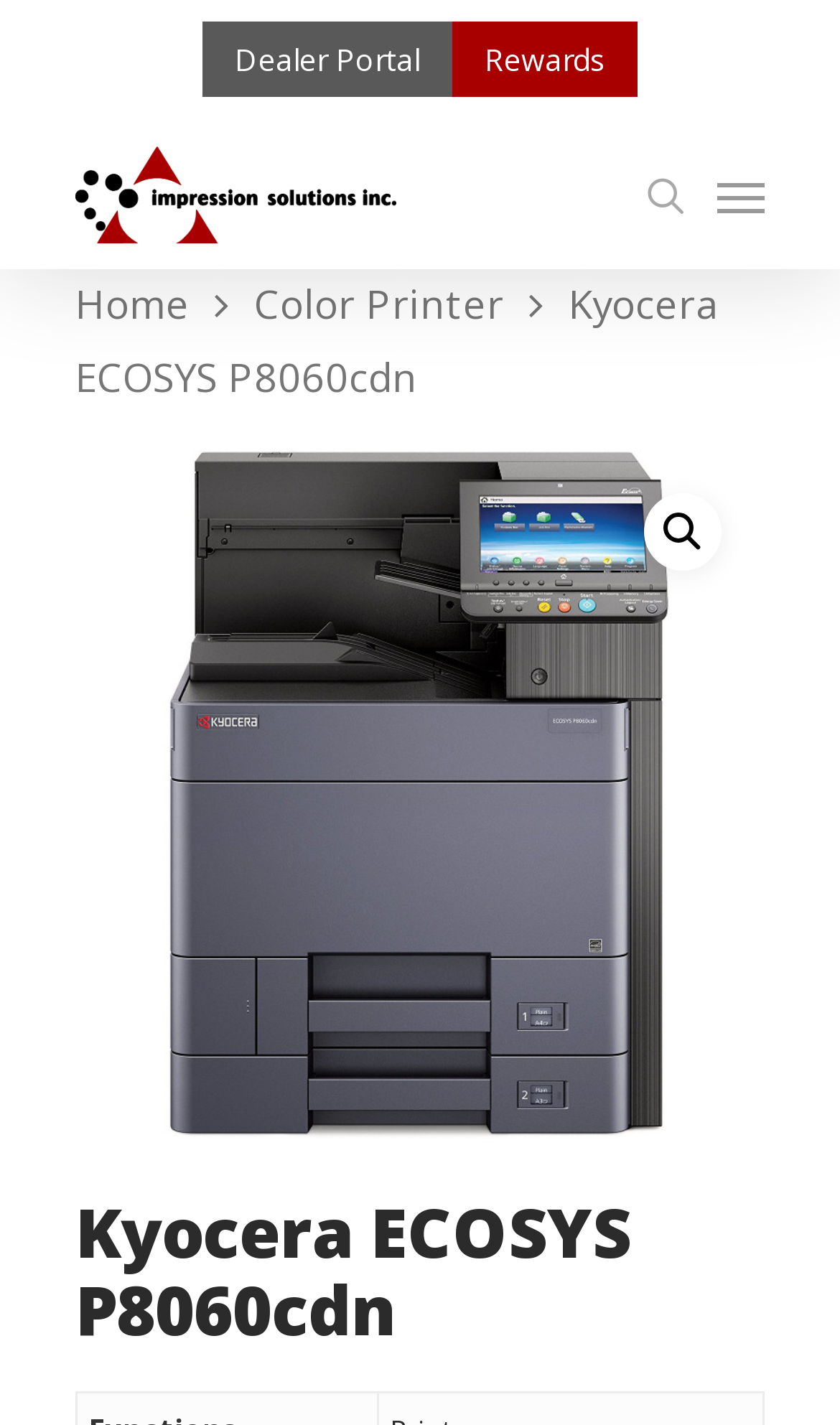From the webpage screenshot, identify the region described by 🔍. Provide the bounding box coordinates as (top-left x, top-left y, bottom-right x, bottom-right y), with each value being a floating point number between 0 and 1.

[0.767, 0.347, 0.859, 0.401]